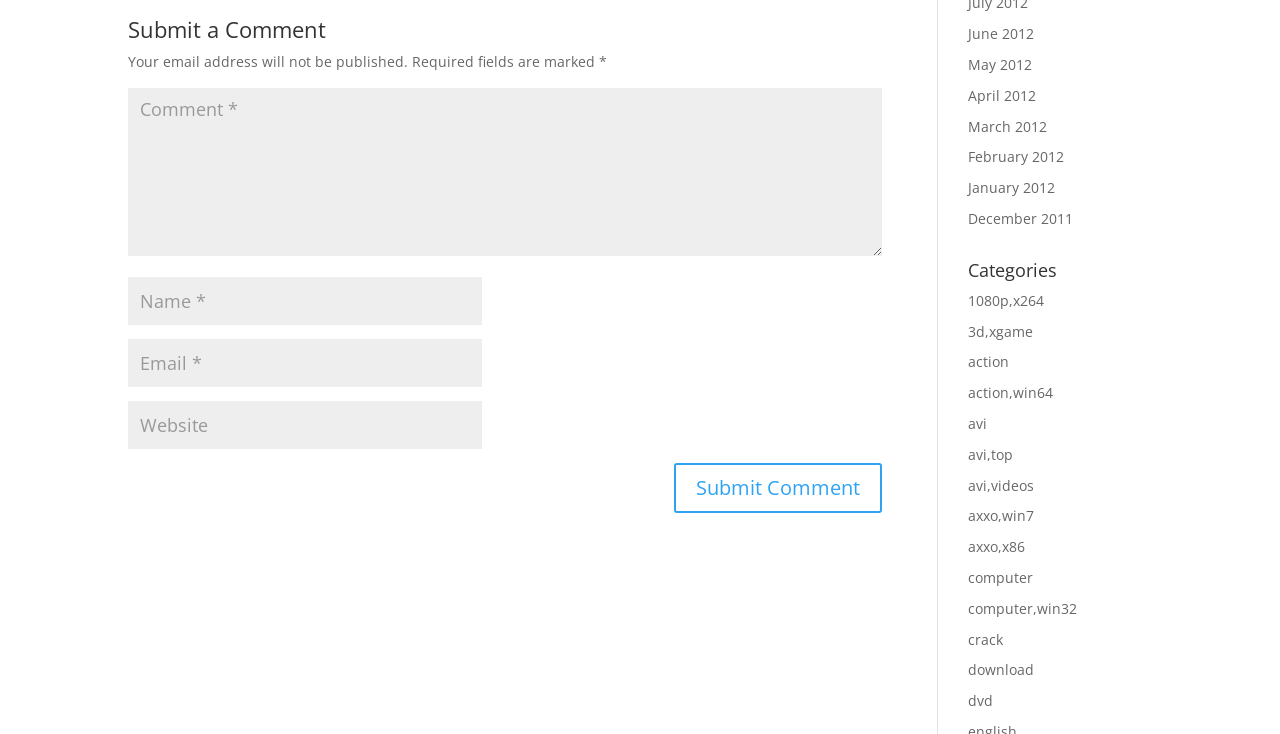Given the description input value="Comment *" name="bb514ca8b1", predict the bounding box coordinates of the UI element. Ensure the coordinates are in the format (top-left x, top-left y, bottom-right x, bottom-right y) and all values are between 0 and 1.

[0.1, 0.12, 0.689, 0.349]